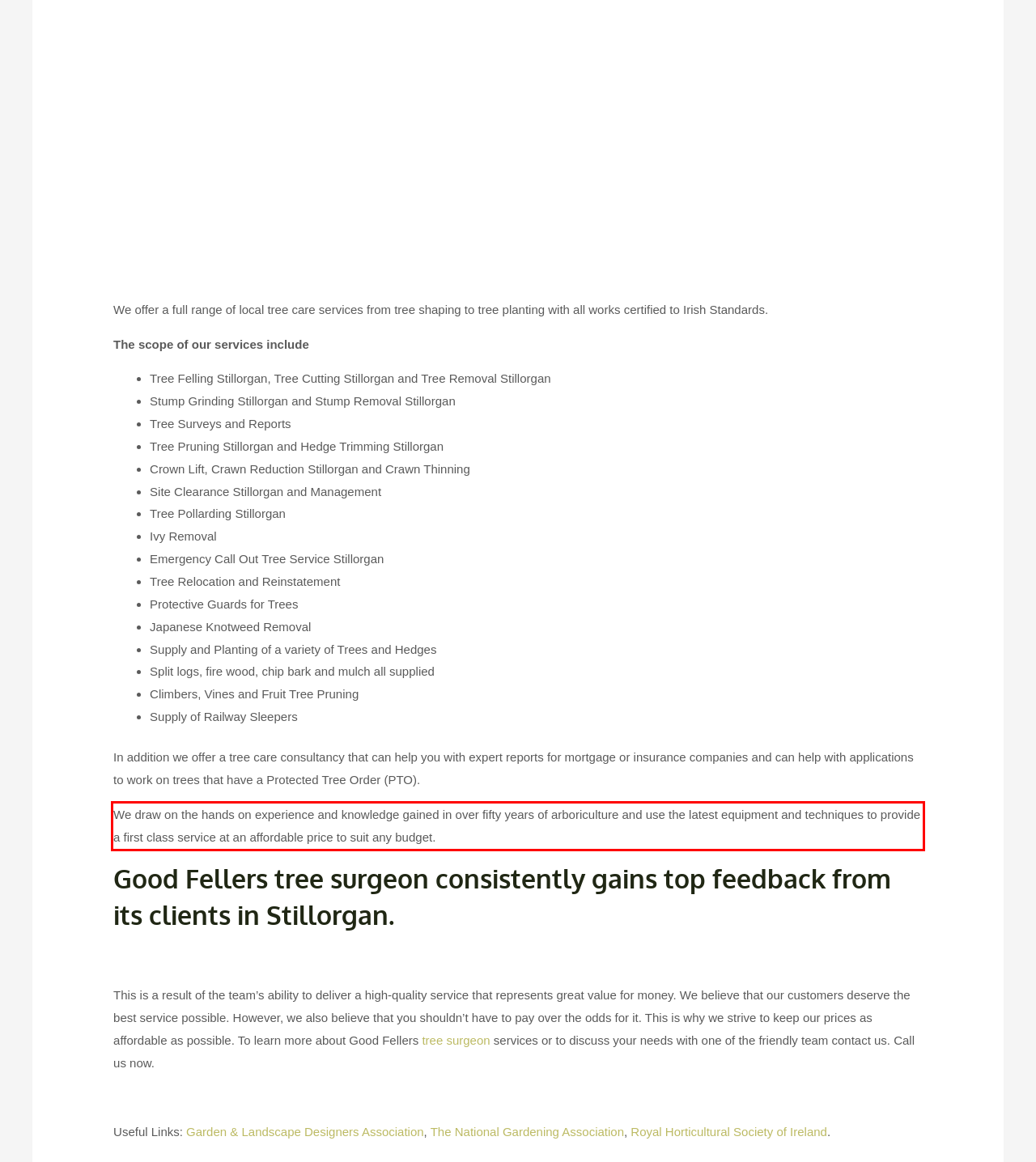You have a screenshot of a webpage with a red bounding box. Use OCR to generate the text contained within this red rectangle.

We draw on the hands on experience and knowledge gained in over fifty years of arboriculture and use the latest equipment and techniques to provide a first class service at an affordable price to suit any budget.